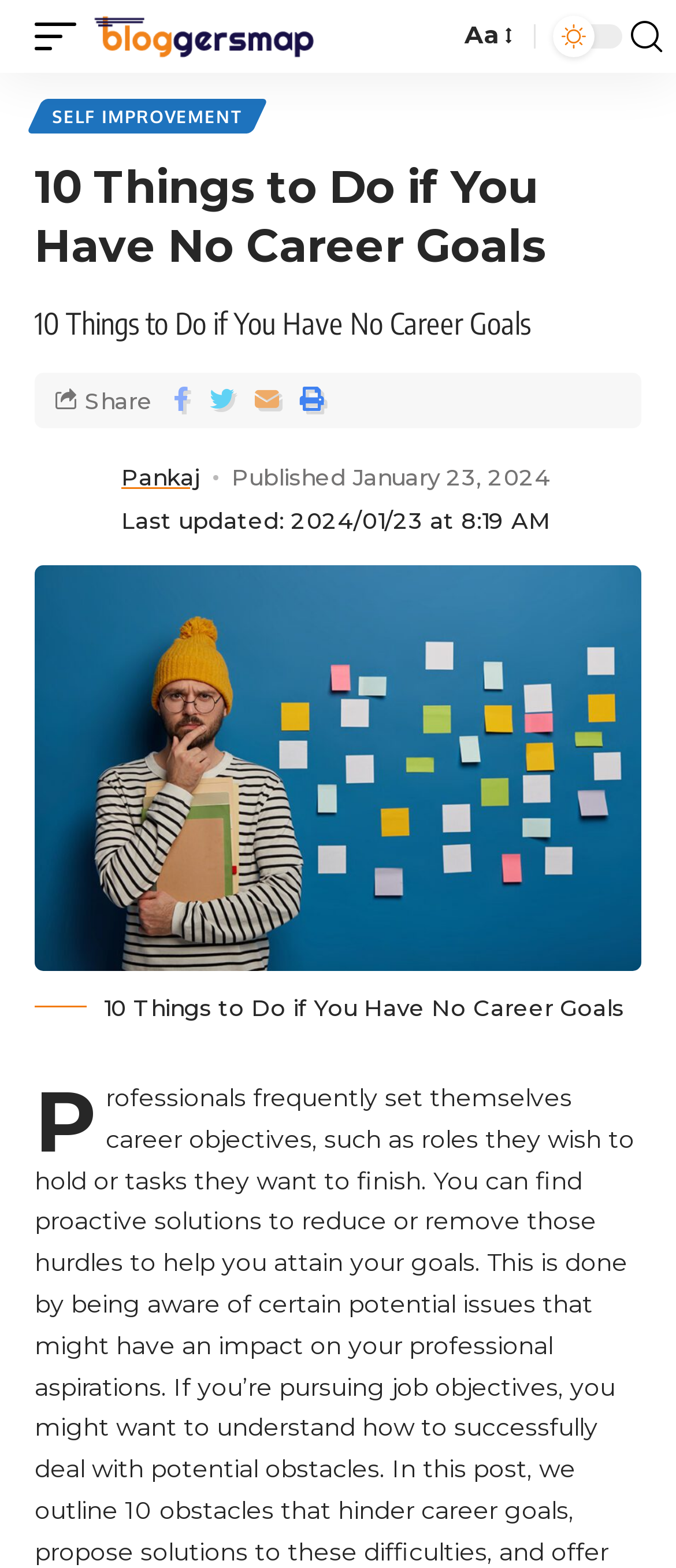Determine the main headline of the webpage and provide its text.

10 Things to Do if You Have No Career Goals